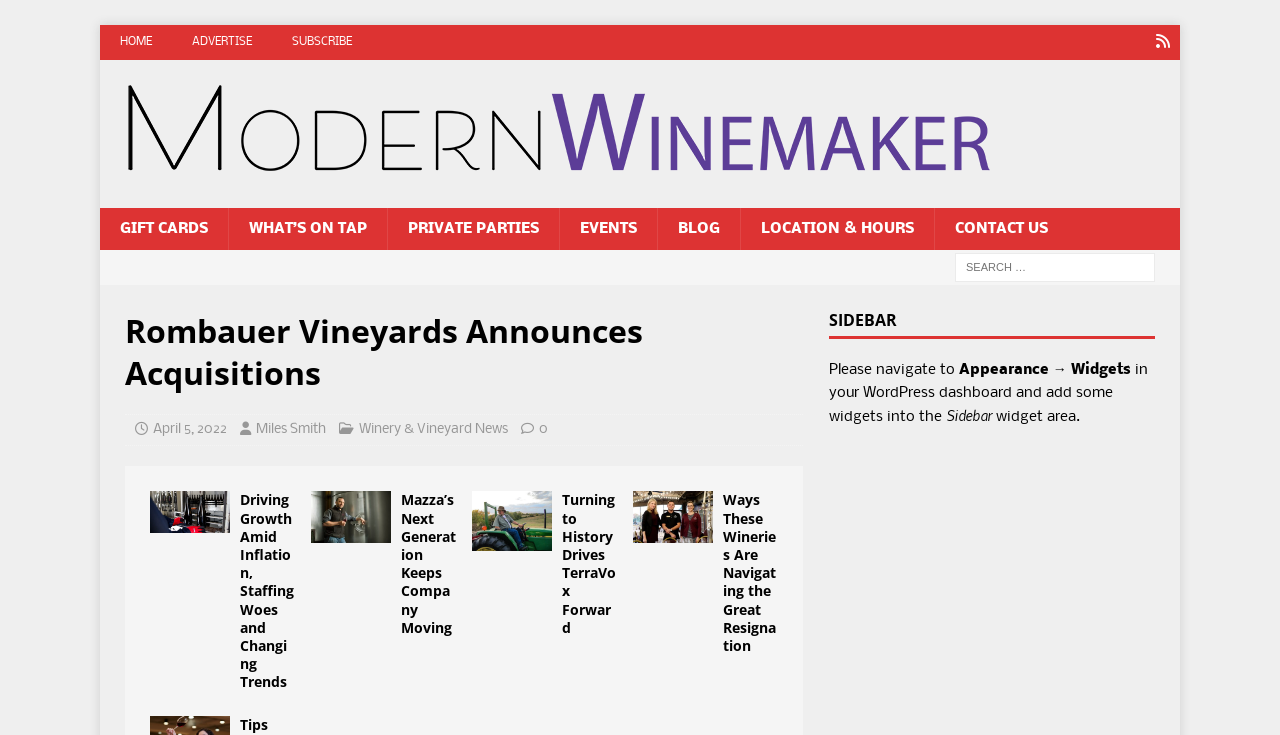Highlight the bounding box coordinates of the region I should click on to meet the following instruction: "Read the article about Rombauer Vineyards Announces Acquisitions".

[0.098, 0.422, 0.627, 0.549]